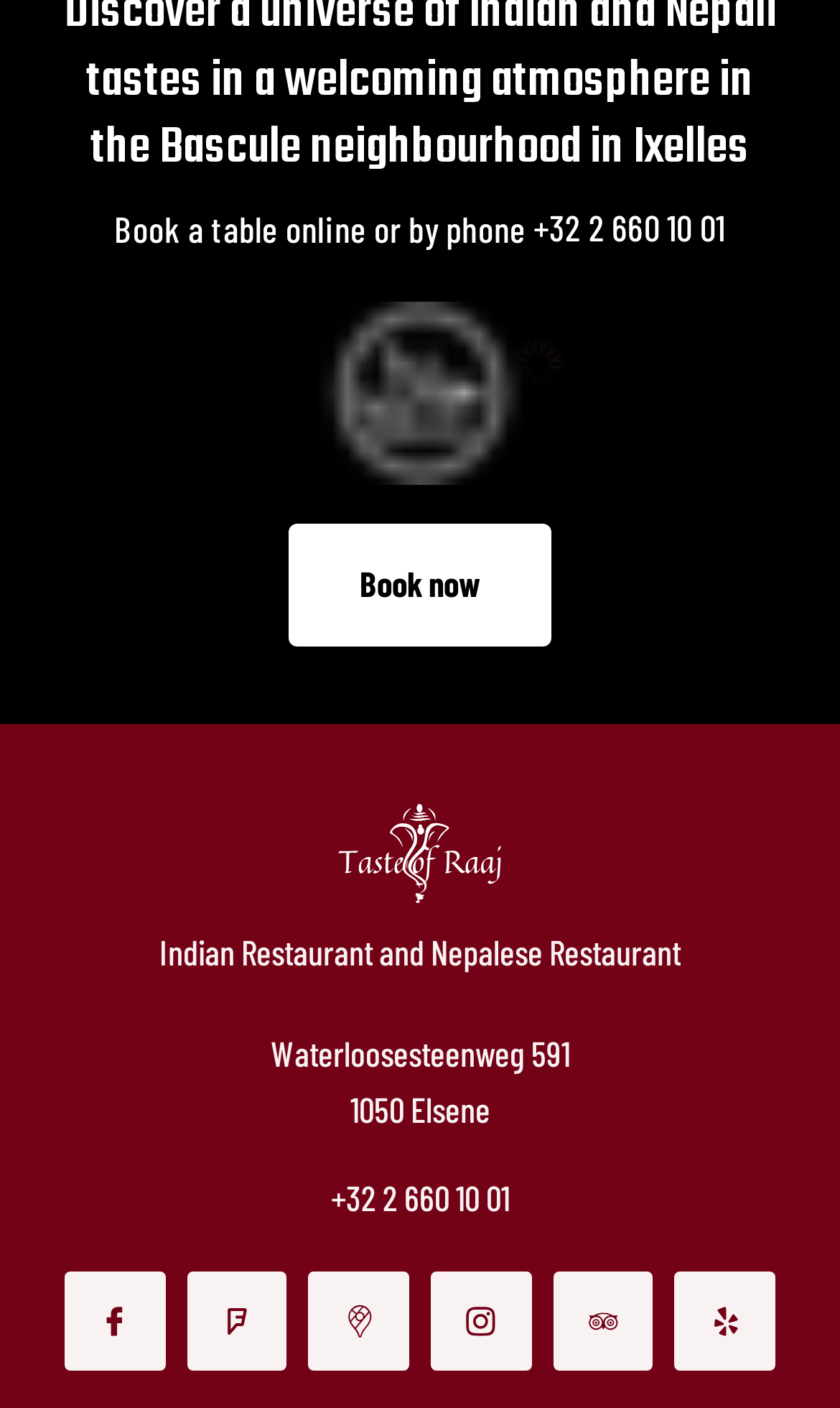What is the certification or label shown on the webpage?
Give a detailed and exhaustive answer to the question.

The certification or label can be found in the top section of the webpage, next to the 'Book a table online or by phone' text. It is an image with the text 'Halal'.